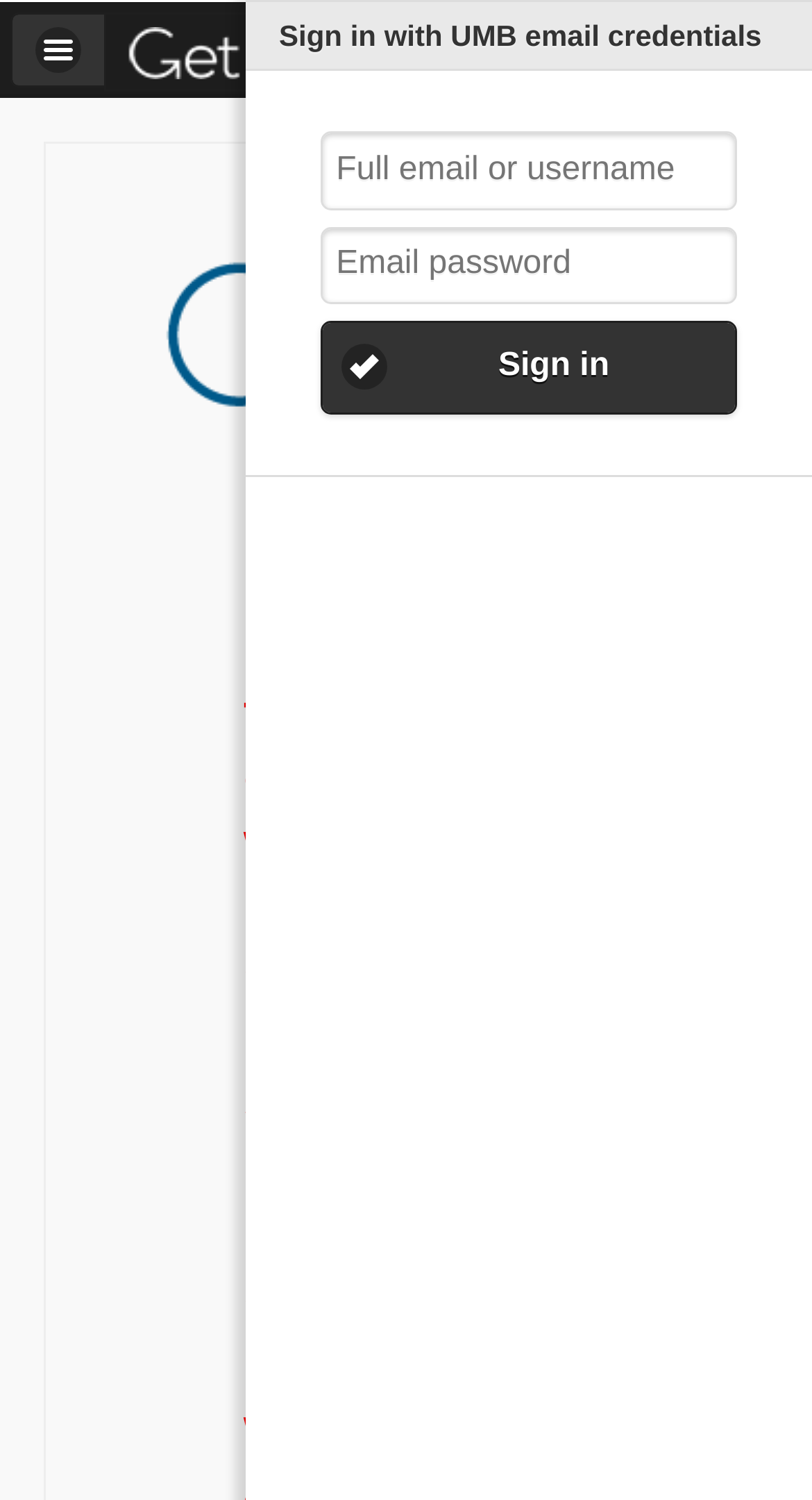Please identify the bounding box coordinates of the clickable element to fulfill the following instruction: "Click the Sign in button". The coordinates should be four float numbers between 0 and 1, i.e., [left, top, right, bottom].

[0.395, 0.214, 0.908, 0.276]